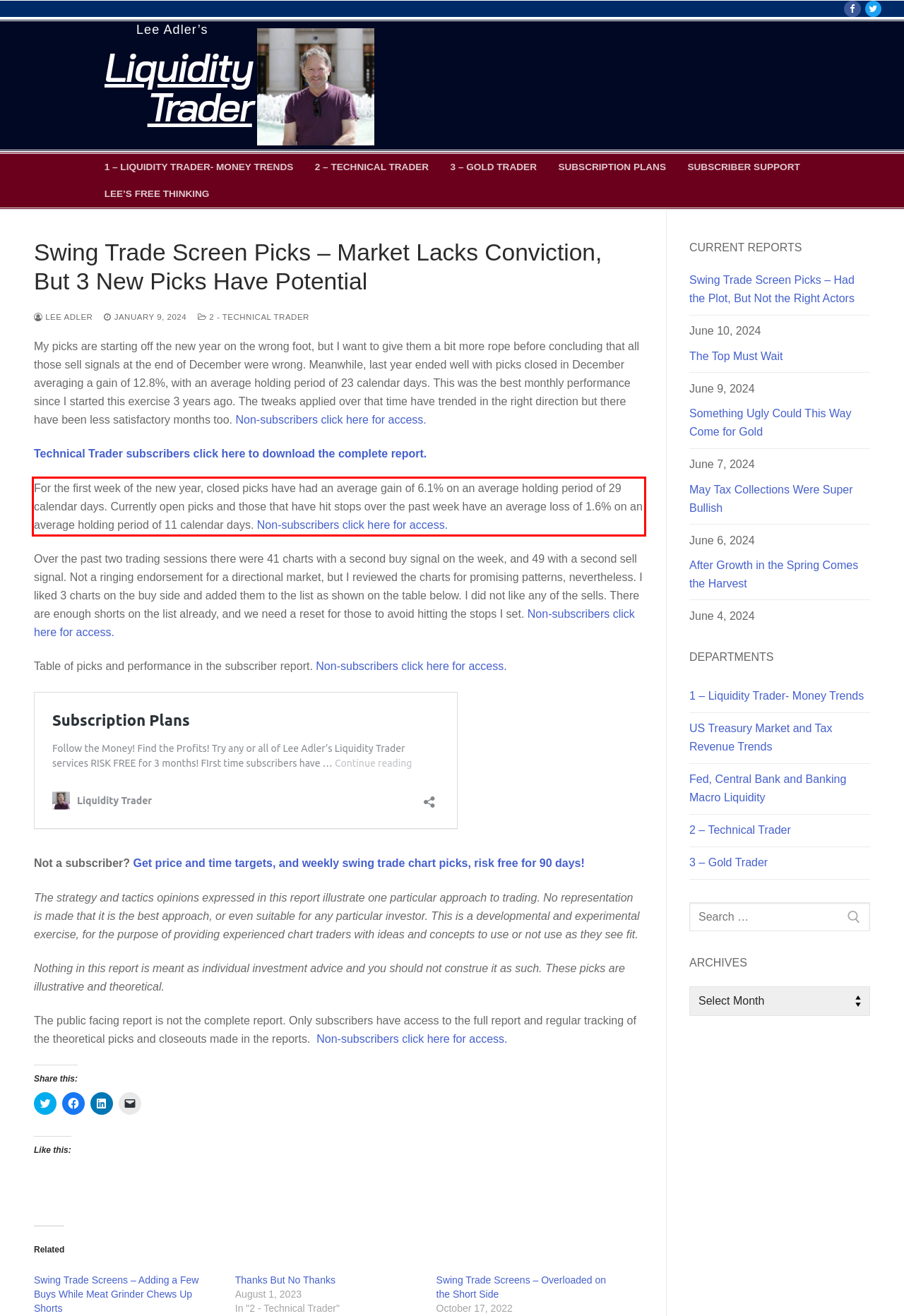Using the provided screenshot of a webpage, recognize the text inside the red rectangle bounding box by performing OCR.

For the first week of the new year, closed picks have had an average gain of 6.1% on an average holding period of 29 calendar days. Currently open picks and those that have hit stops over the past week have an average loss of 1.6% on an average holding period of 11 calendar days. Non-subscribers click here for access.